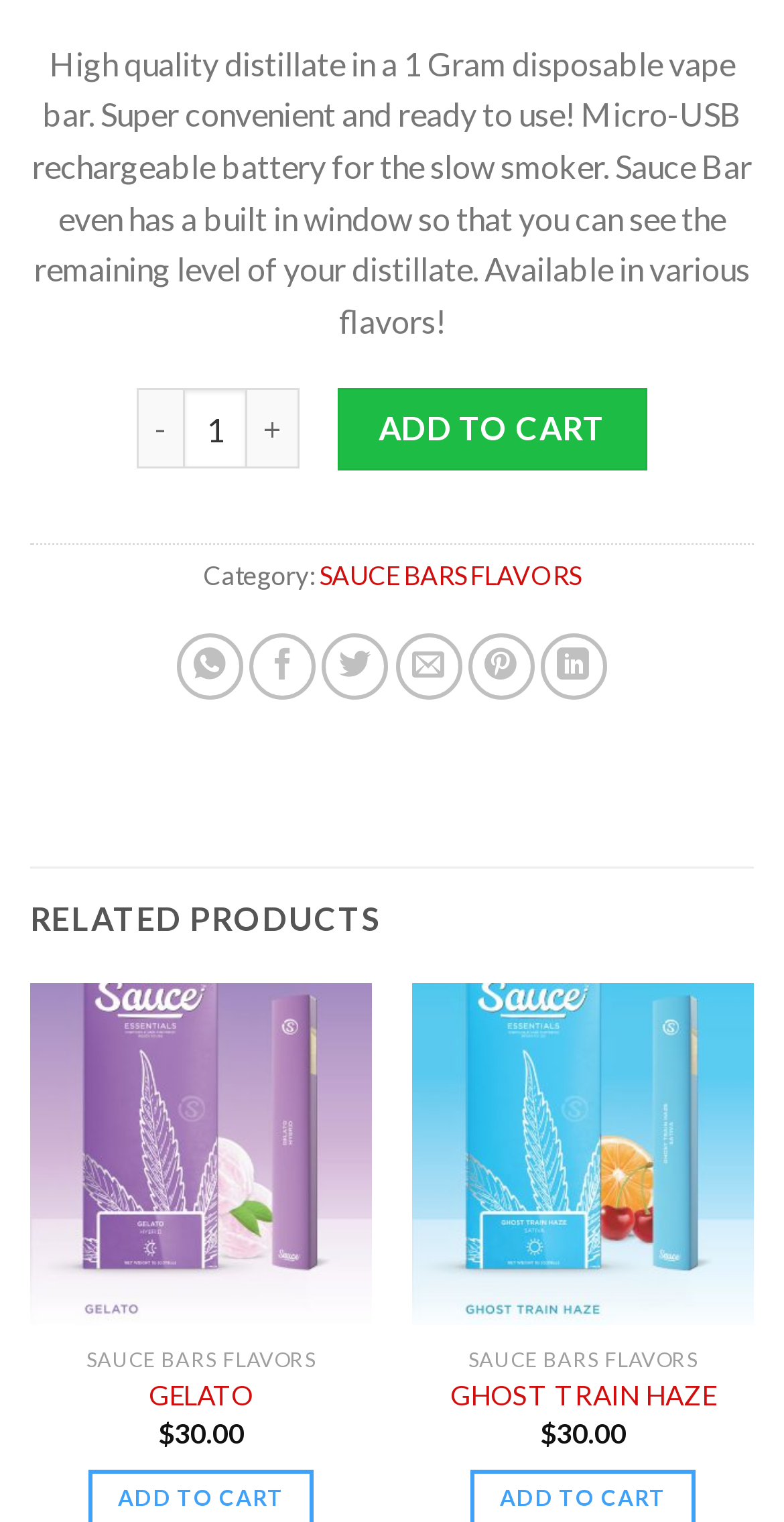Specify the bounding box coordinates of the area to click in order to follow the given instruction: "View Sauce Bars Flavors."

[0.408, 0.368, 0.741, 0.389]